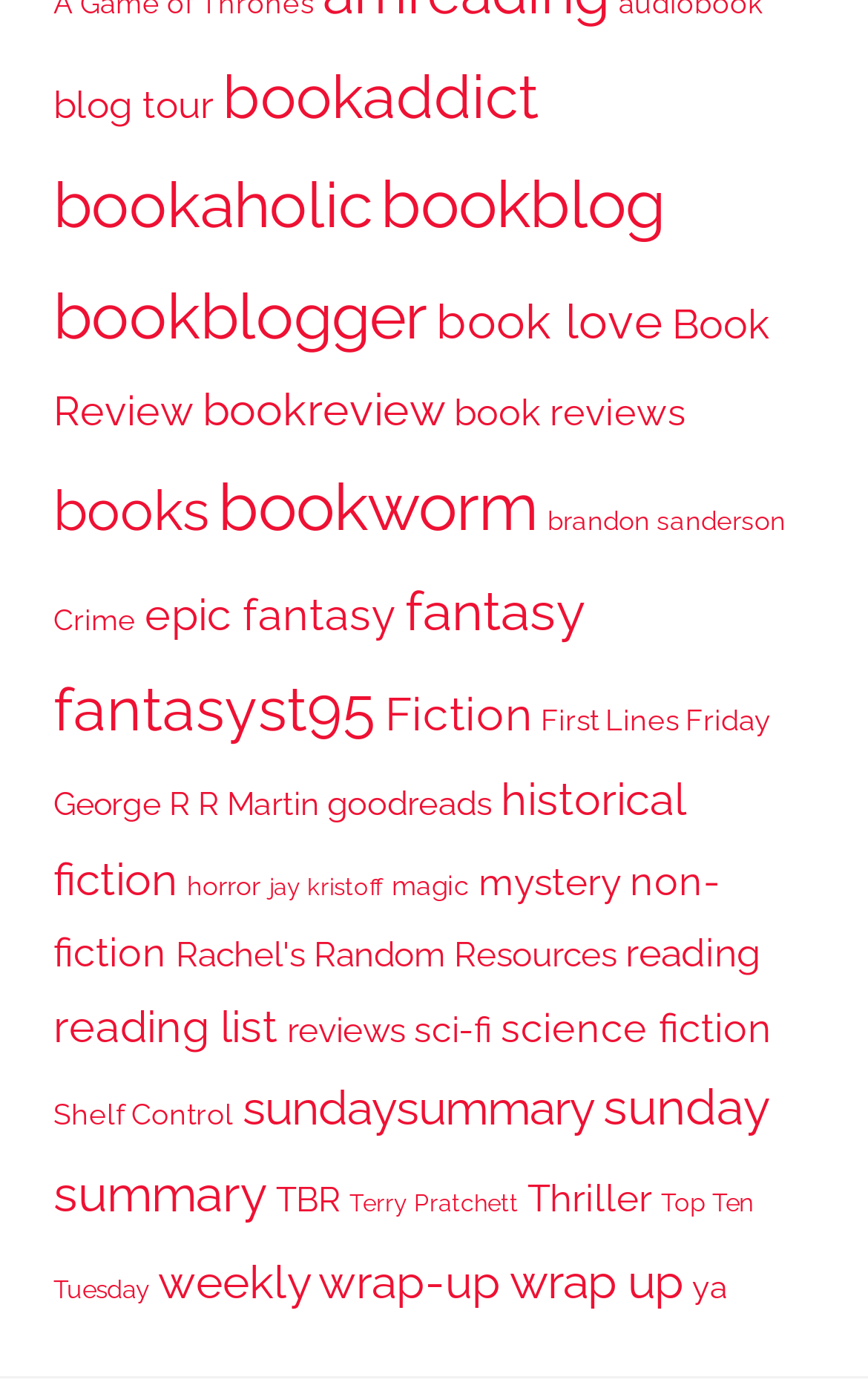Look at the image and answer the question in detail:
What is the category with the fewest items?

After examining the item counts of all categories, I found that 'horror' has the fewest items with 51 items.